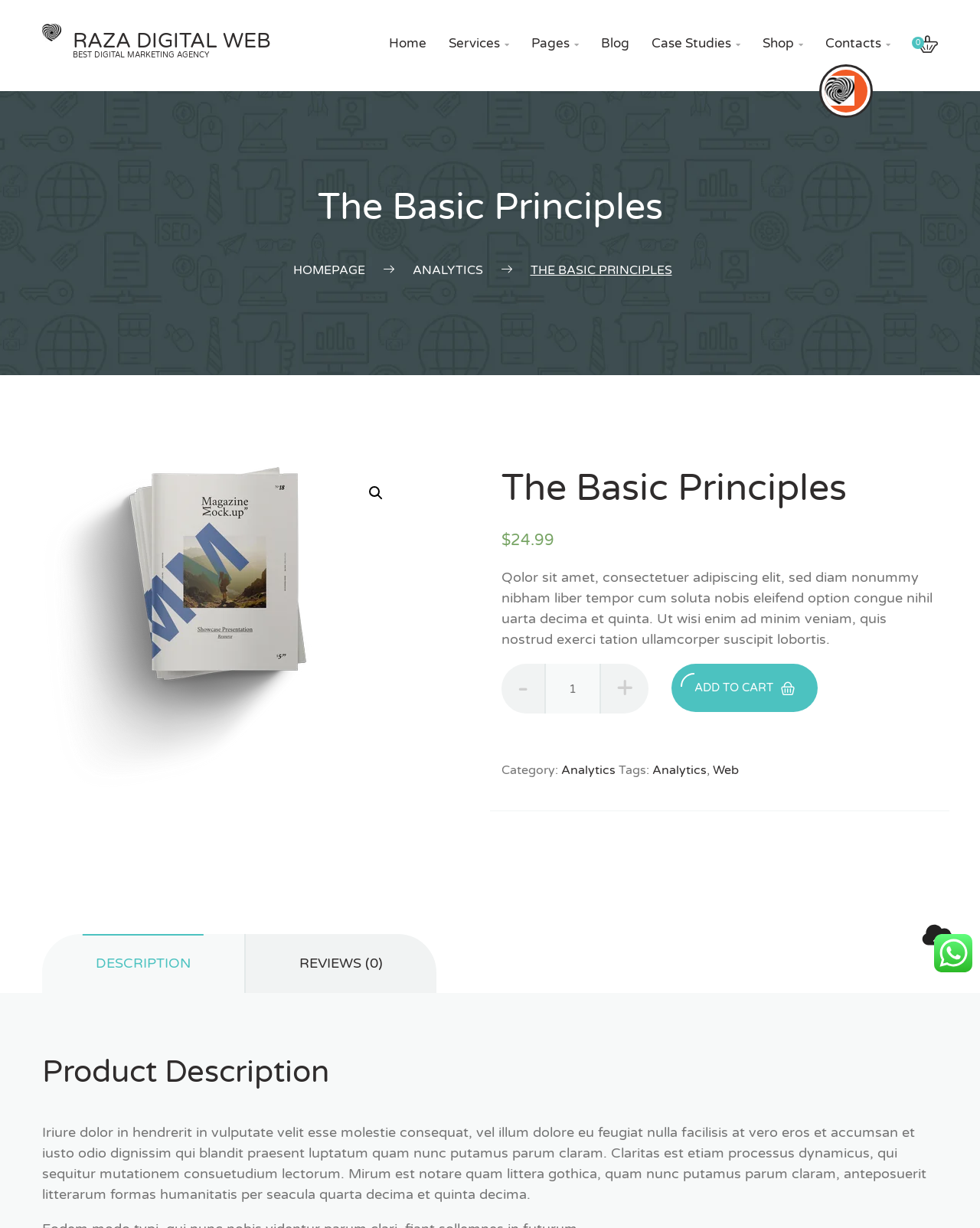Please identify the bounding box coordinates of the element that needs to be clicked to perform the following instruction: "Click the 'ADD TO CART' button".

[0.685, 0.541, 0.834, 0.58]